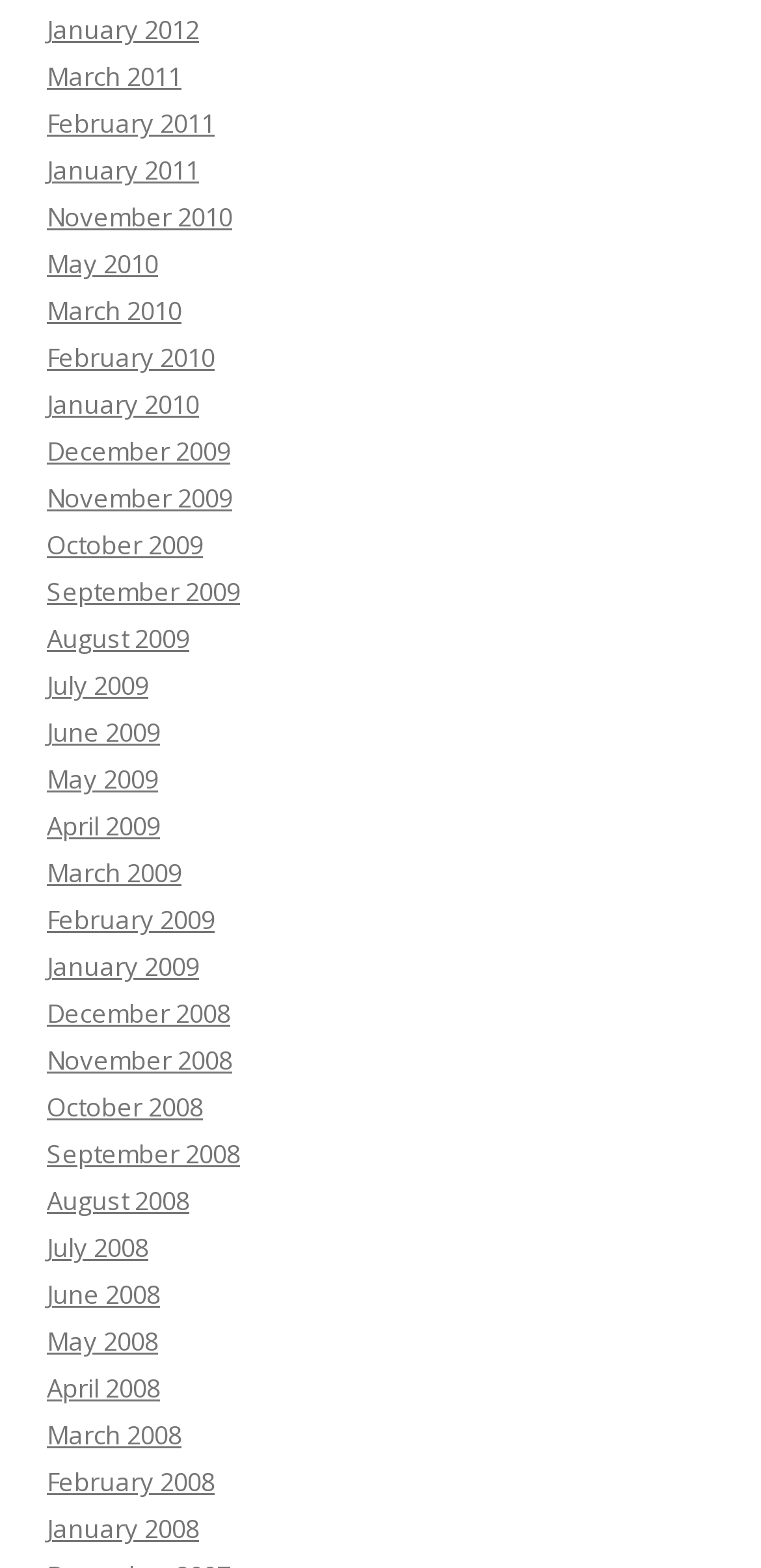Identify the bounding box coordinates of the clickable section necessary to follow the following instruction: "Access November 2010 archives". The coordinates should be presented as four float numbers from 0 to 1, i.e., [left, top, right, bottom].

[0.062, 0.128, 0.305, 0.15]